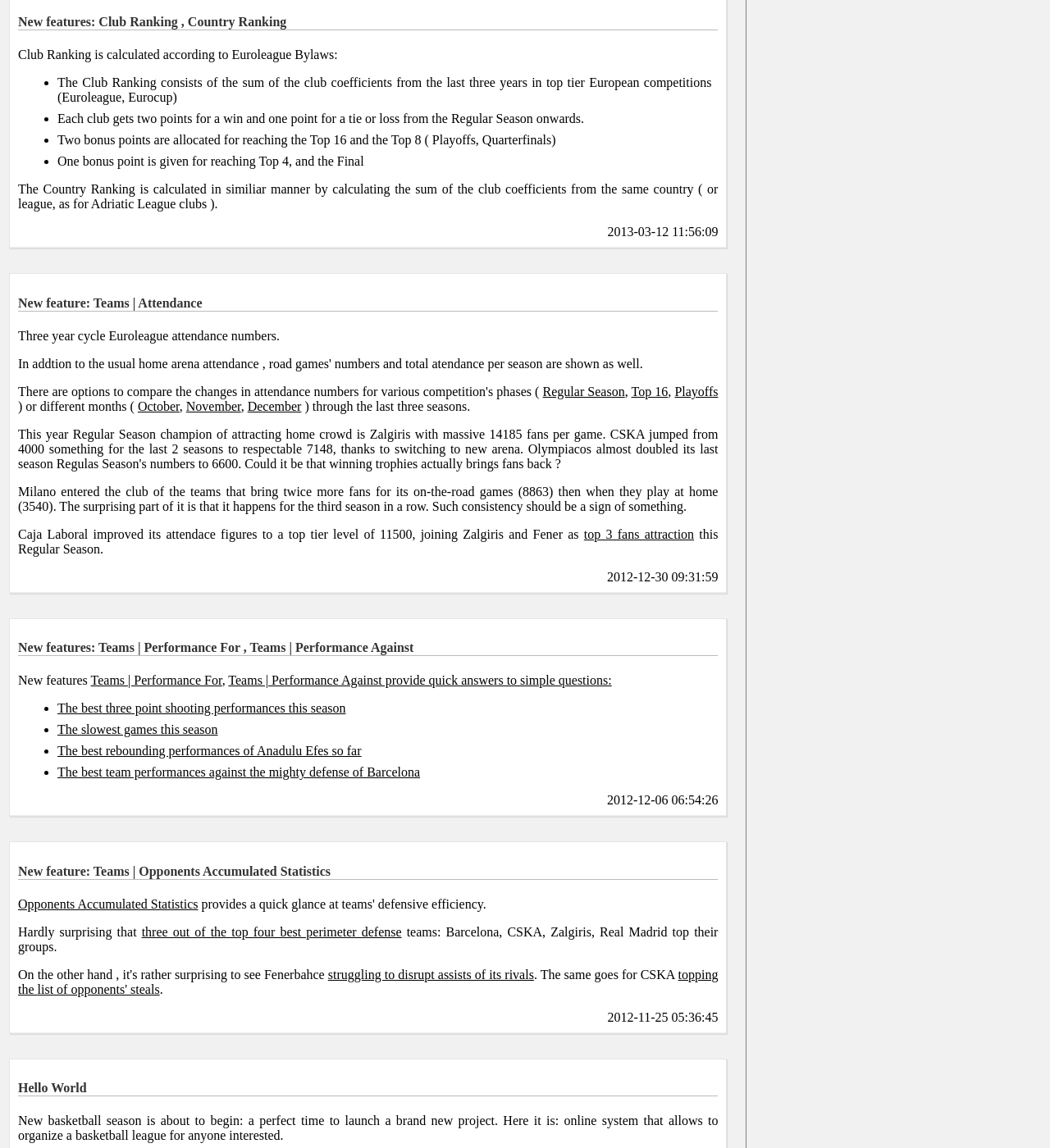Please specify the bounding box coordinates of the region to click in order to perform the following instruction: "Click on 'Regular Season'".

[0.517, 0.335, 0.595, 0.347]